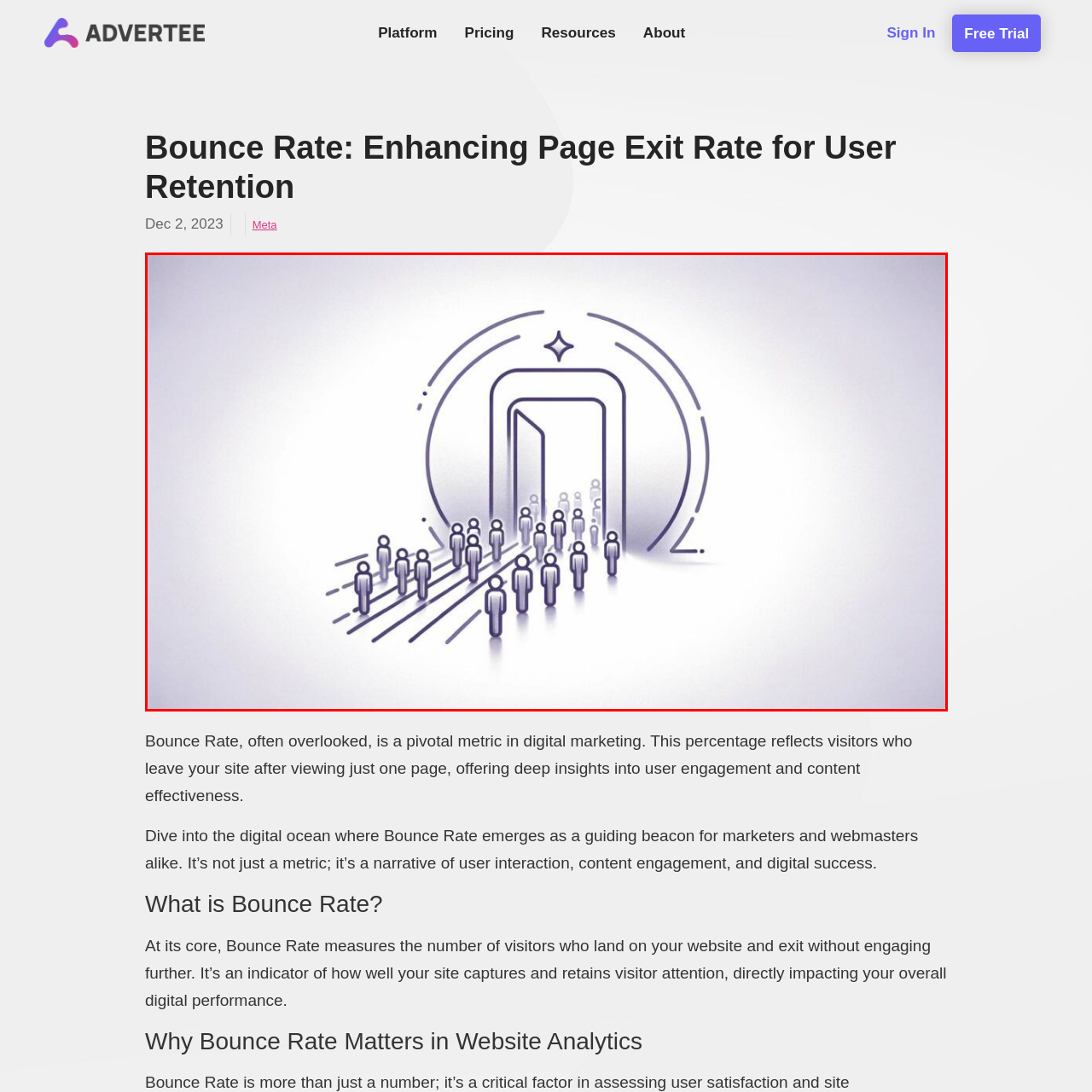Give a detailed description of the image area outlined by the red box.

The image depicts a stylized, minimalist illustration representing the concept of "Bounce Rate" in digital marketing. In the foreground, several small, abstract figures are shown moving toward a large, open doorway, symbolizing visitors engaging with a website. The doorway, framed by a circular design and decorative elements, suggests an entry point into a digital space. This visual metaphor highlights the significance of user engagement and retention, emphasizing the idea that a high bounce rate indicates many users exiting after viewing only a single page. The backdrop features a subtle gradient, enhancing the modern and professional aesthetic of the image, aligning with the theme of enhancing user experience and retention strategies in digital platforms.